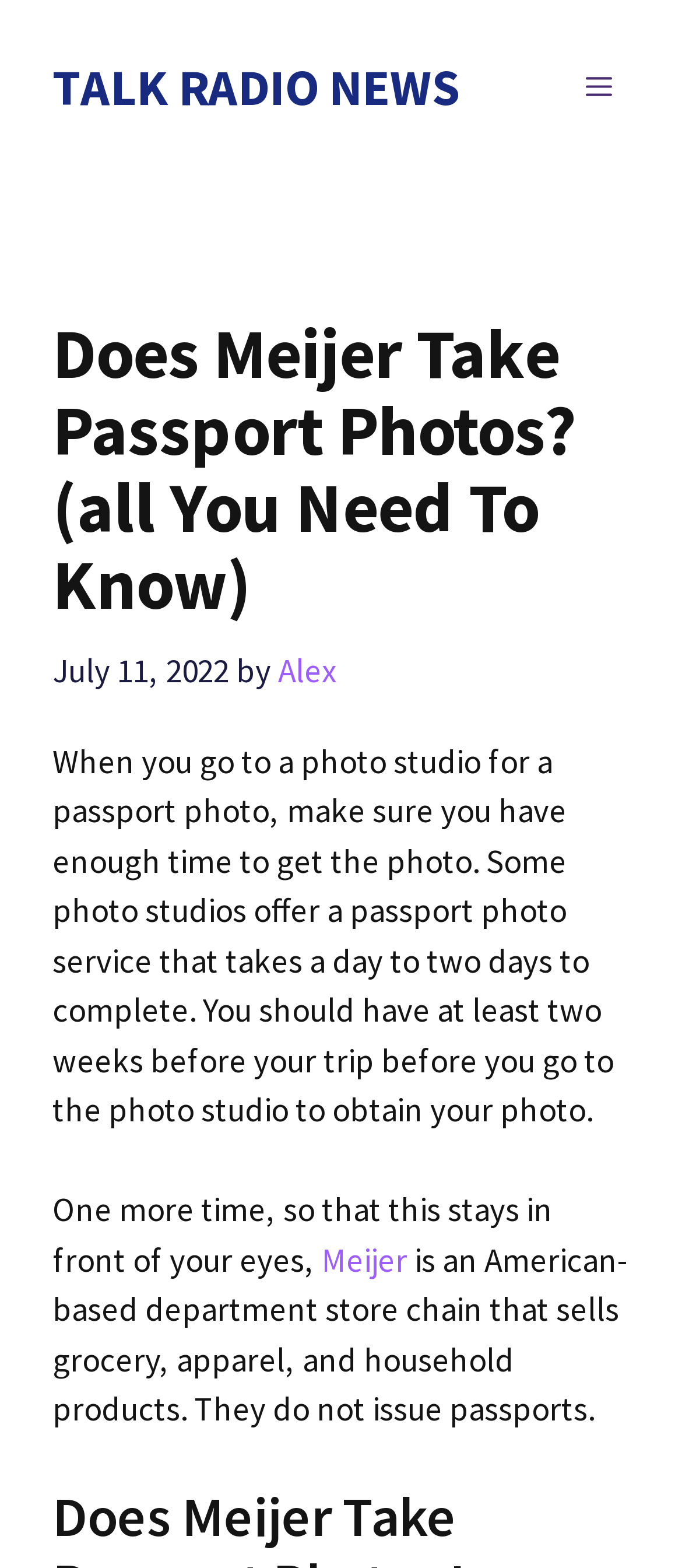Mark the bounding box of the element that matches the following description: "Meijer".

[0.472, 0.789, 0.597, 0.816]